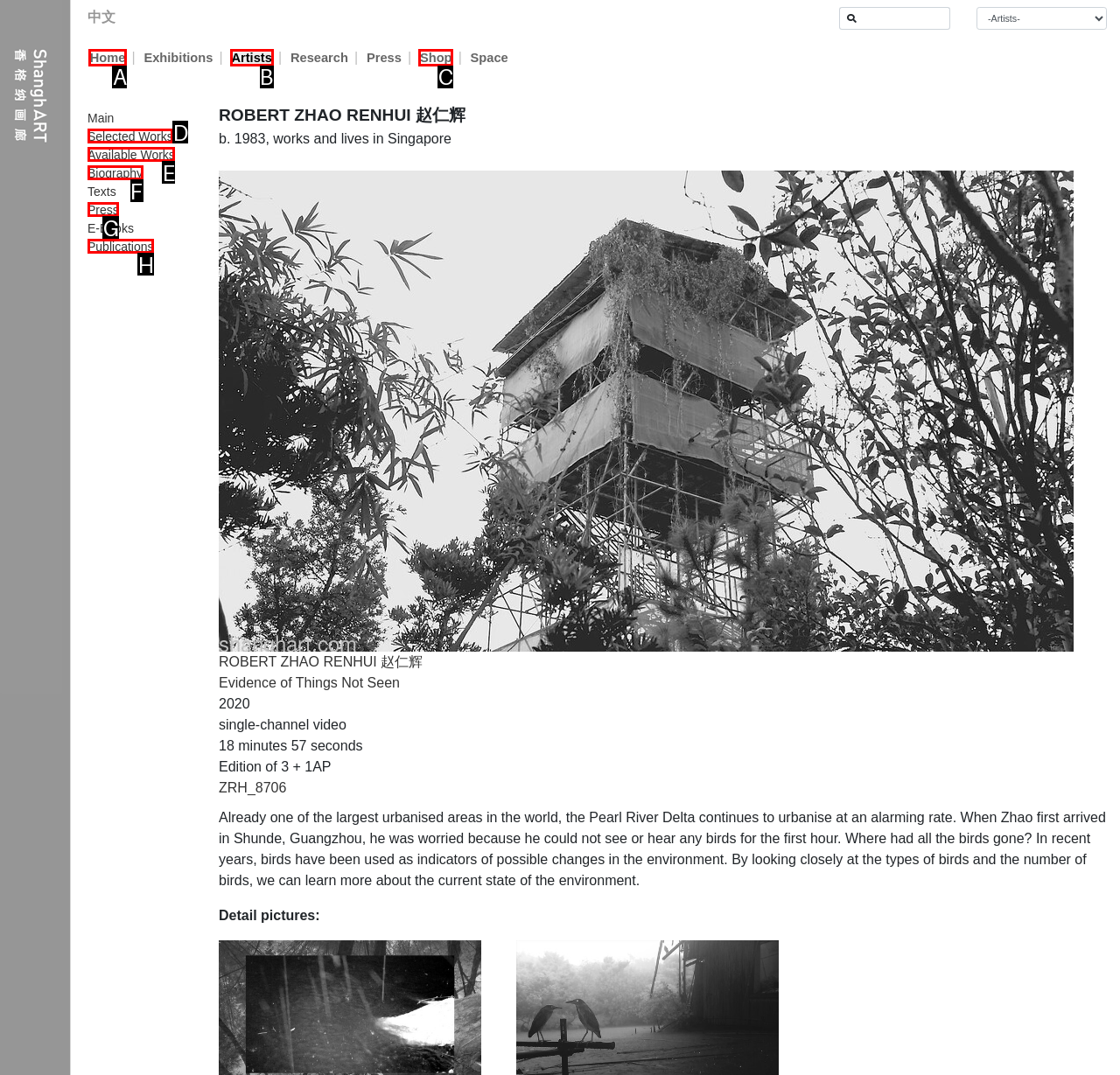Select the letter from the given choices that aligns best with the description: Selected Works. Reply with the specific letter only.

D